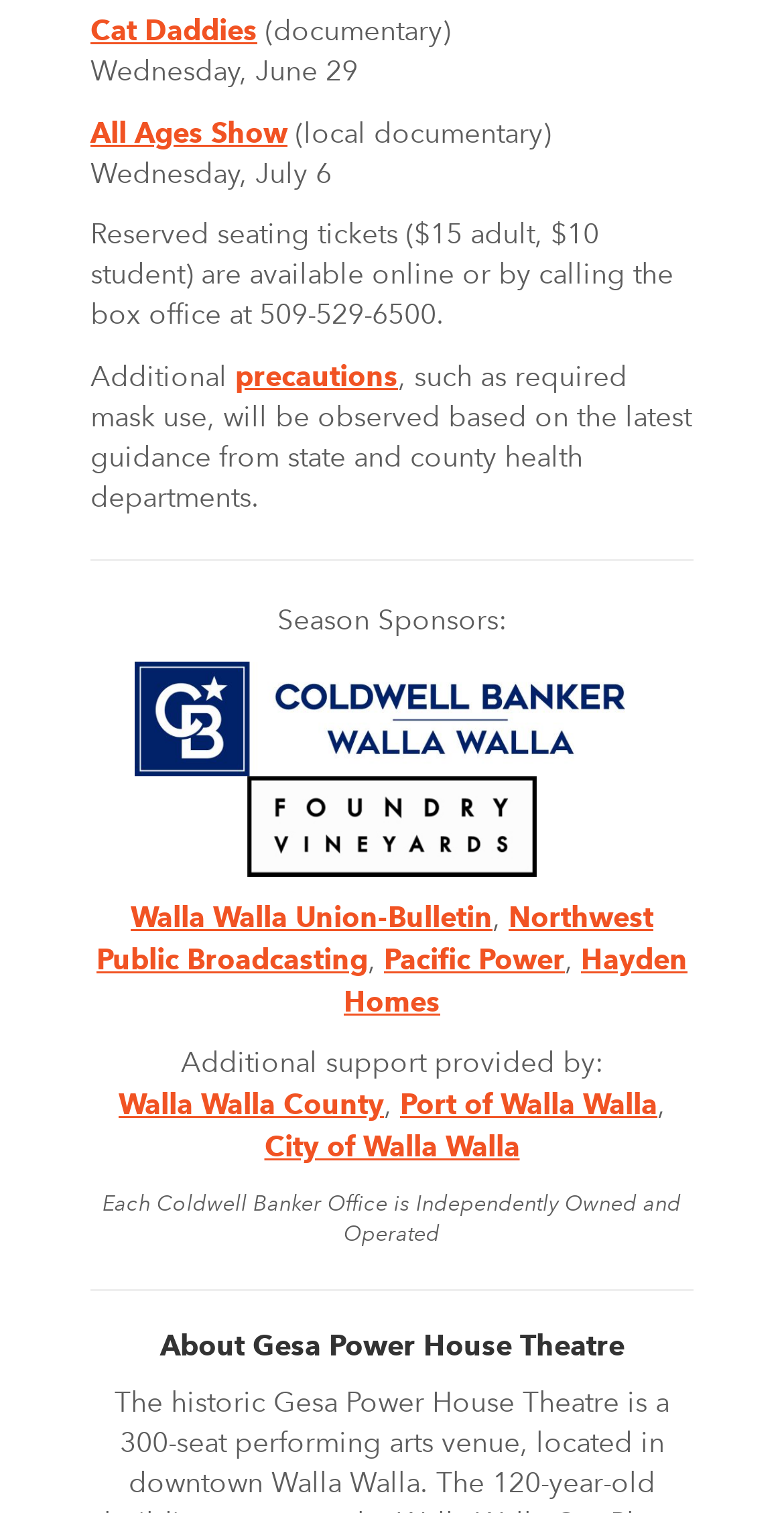Provide your answer in a single word or phrase: 
What is the date of the 'All Ages Show'?

Wednesday, June 29